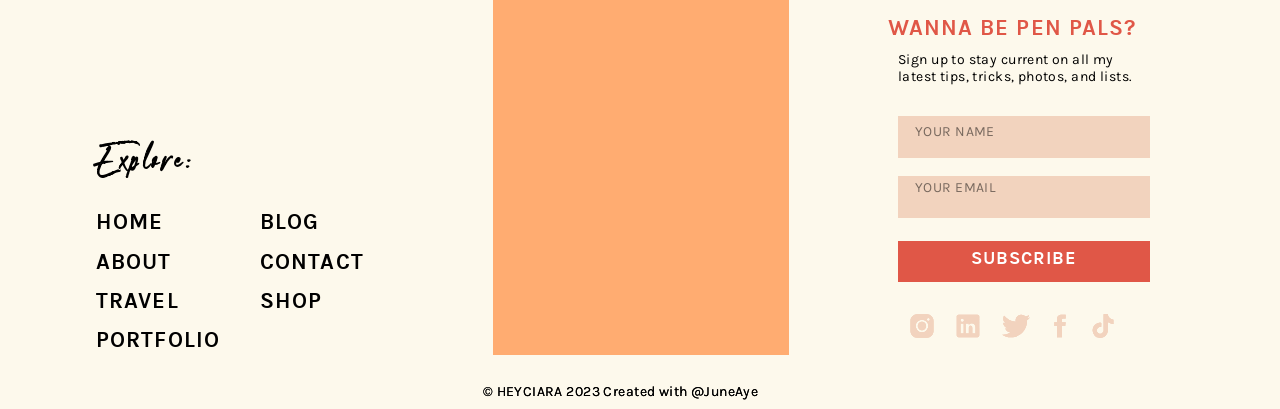Determine the bounding box coordinates of the clickable region to execute the instruction: "Read the blog". The coordinates should be four float numbers between 0 and 1, denoted as [left, top, right, bottom].

[0.203, 0.509, 0.317, 0.604]